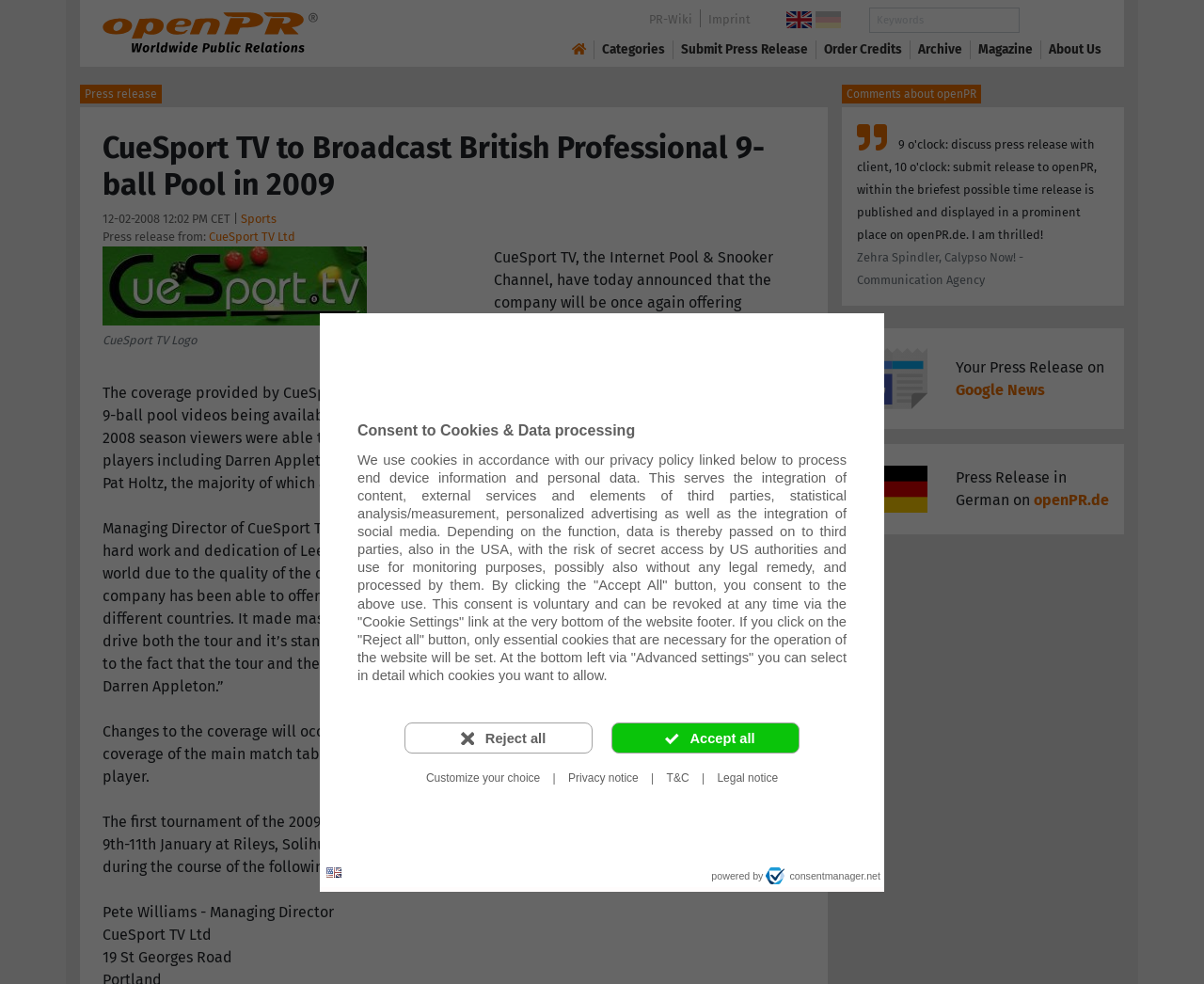What is the position of Pete Williams in CueSport TV Ltd?
Relying on the image, give a concise answer in one word or a brief phrase.

Managing Director